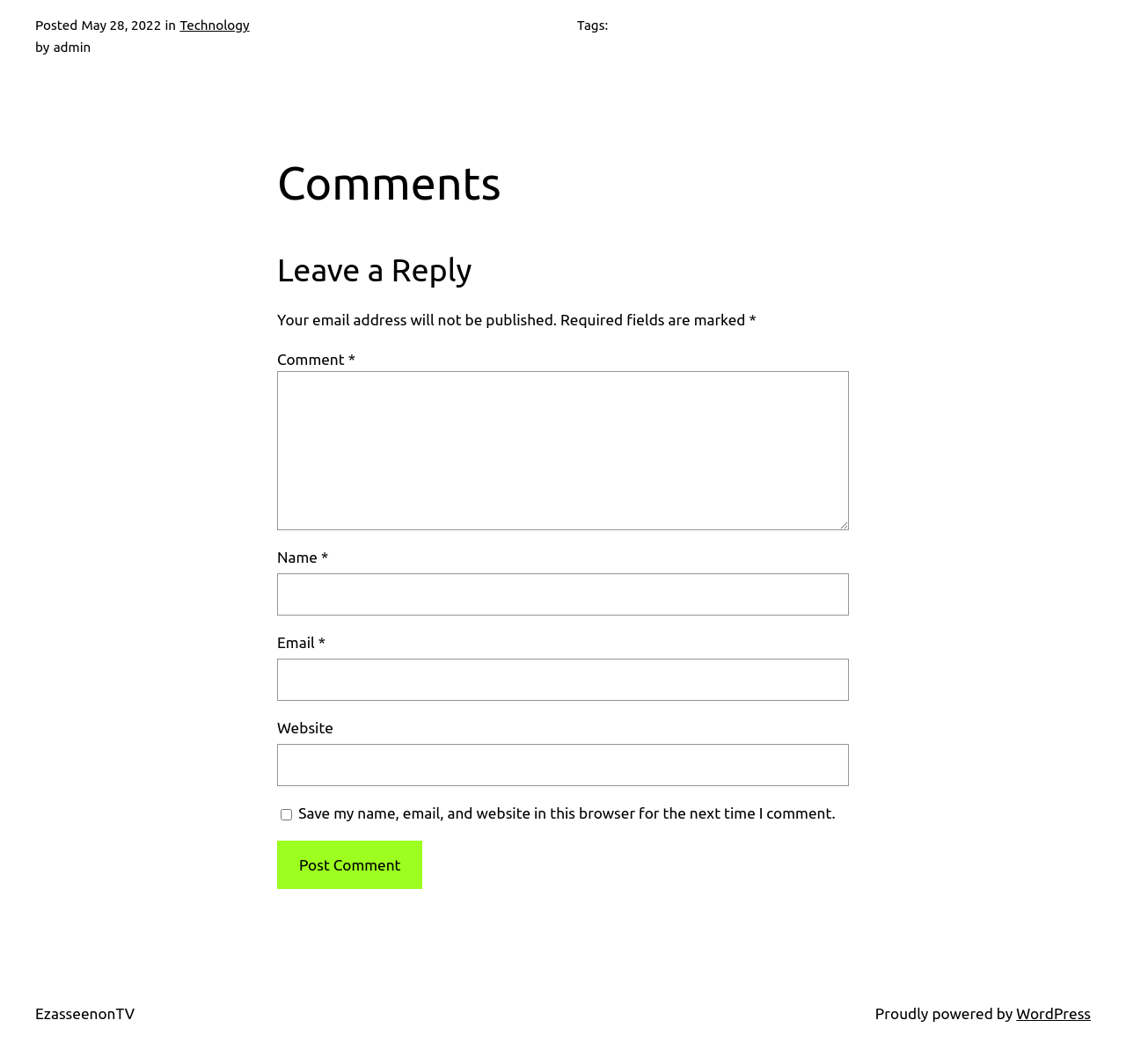Locate the bounding box coordinates of the element you need to click to accomplish the task described by this instruction: "Go to the EzasseenonTV homepage".

[0.031, 0.944, 0.12, 0.96]